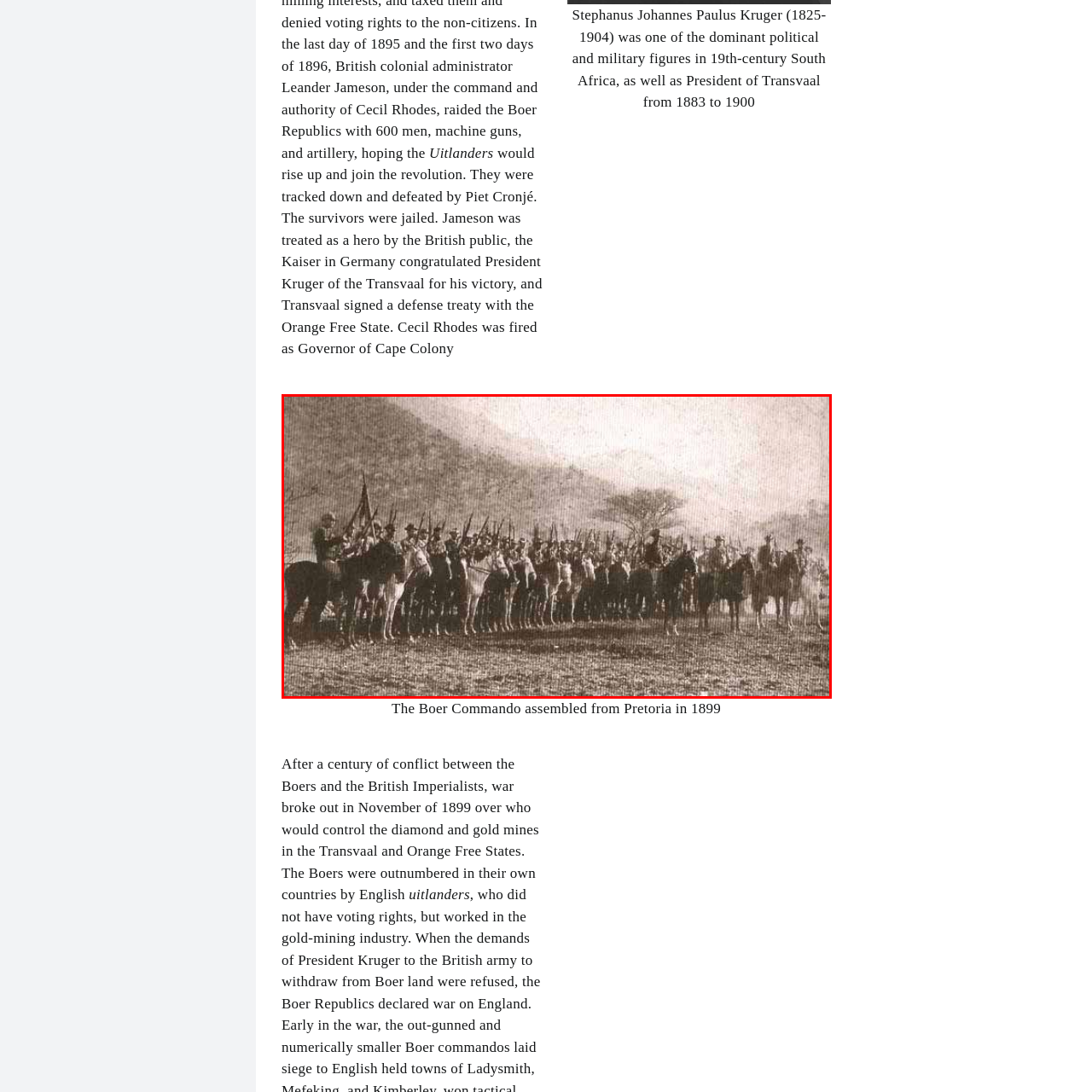Who is the prominent figure mentioned in the caption?
Please review the image inside the red bounding box and answer using a single word or phrase.

Stephanus Johannes Paulus Kruger